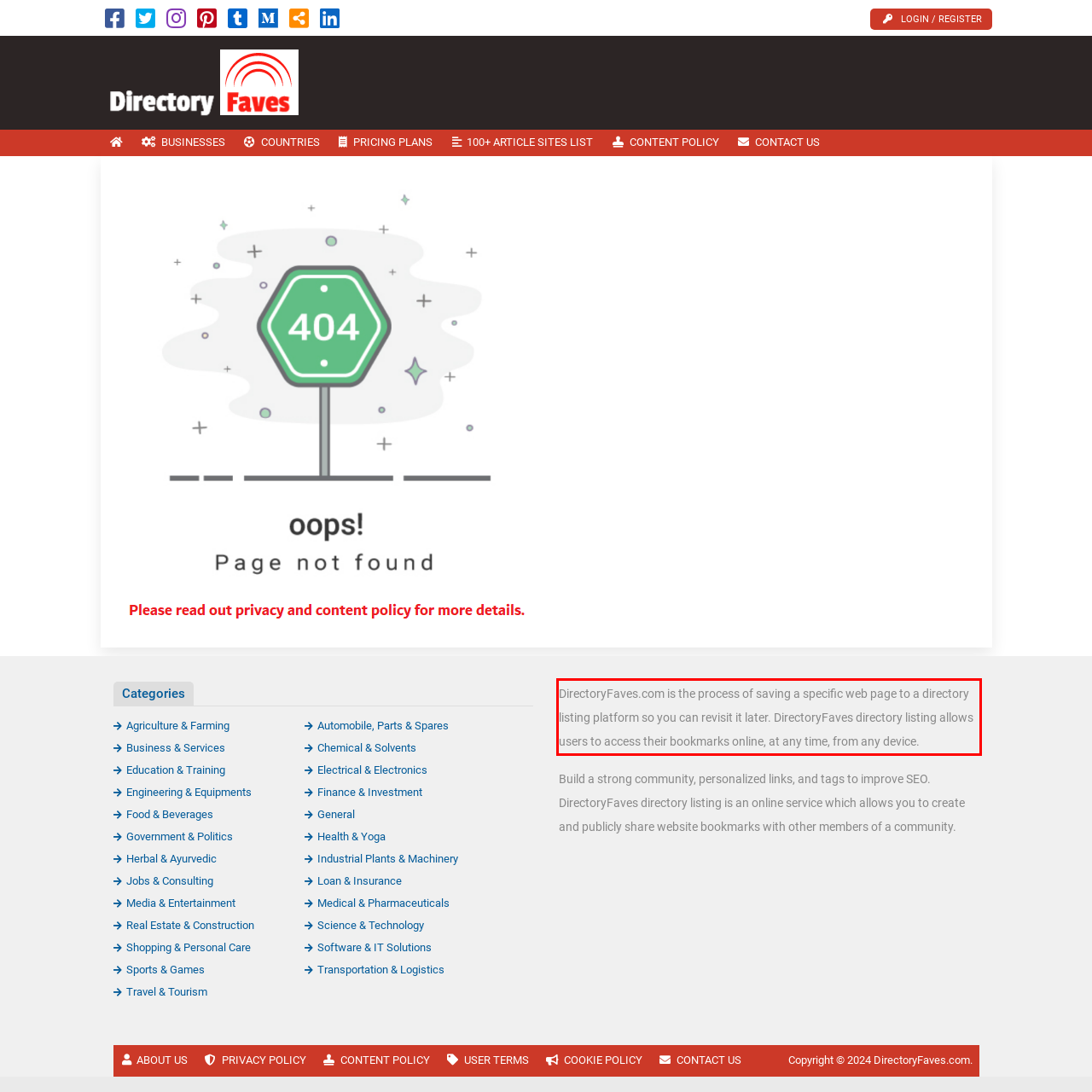Review the webpage screenshot provided, and perform OCR to extract the text from the red bounding box.

DirectoryFaves.com is the process of saving a specific web page to a directory listing platform so you can revisit it later. DirectoryFaves directory listing allows users to access their bookmarks online, at any time, from any device.